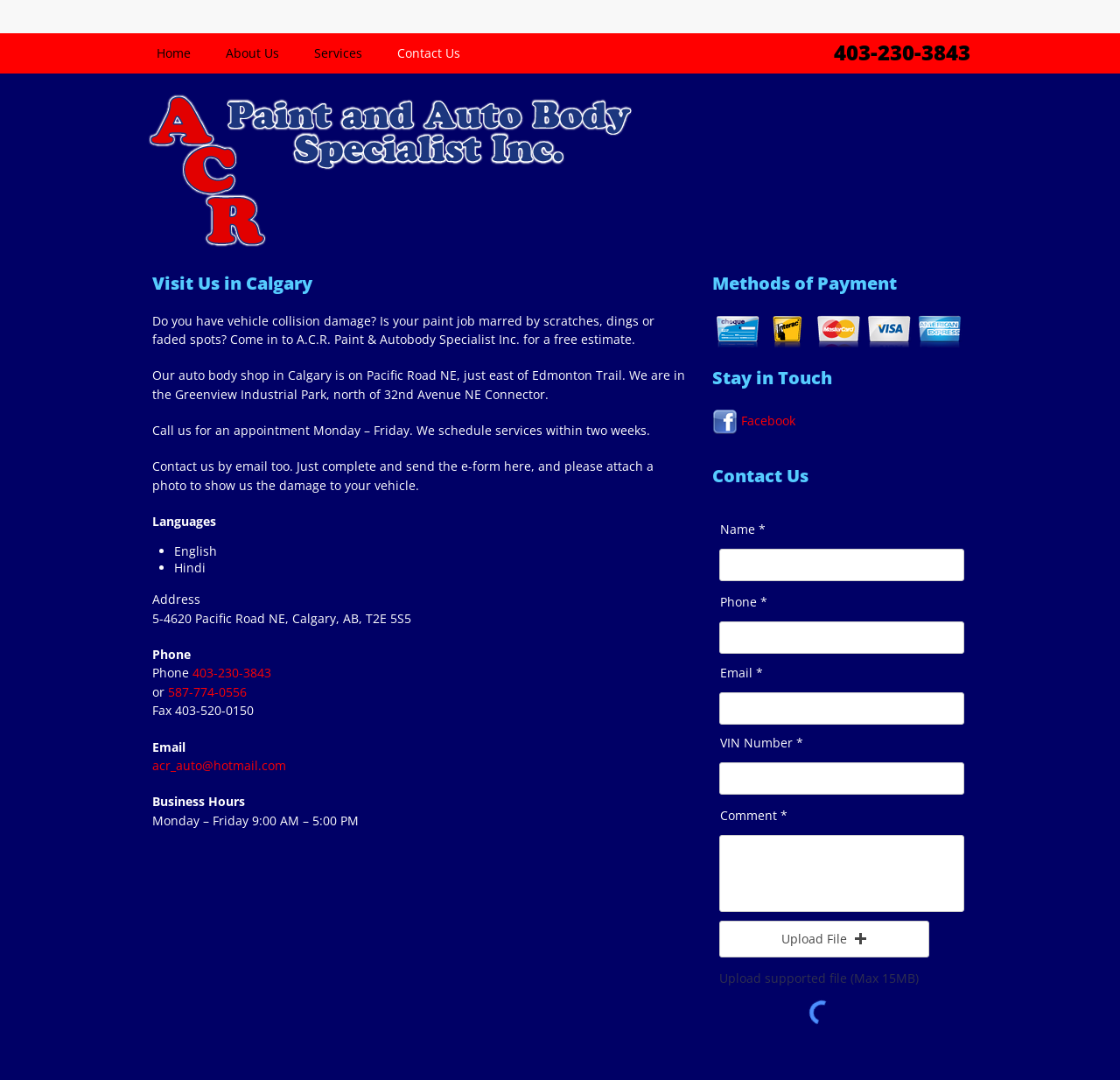Find the bounding box coordinates for the element that must be clicked to complete the instruction: "View the Google Maps". The coordinates should be four float numbers between 0 and 1, indicated as [left, top, right, bottom].

[0.136, 0.79, 0.612, 0.952]